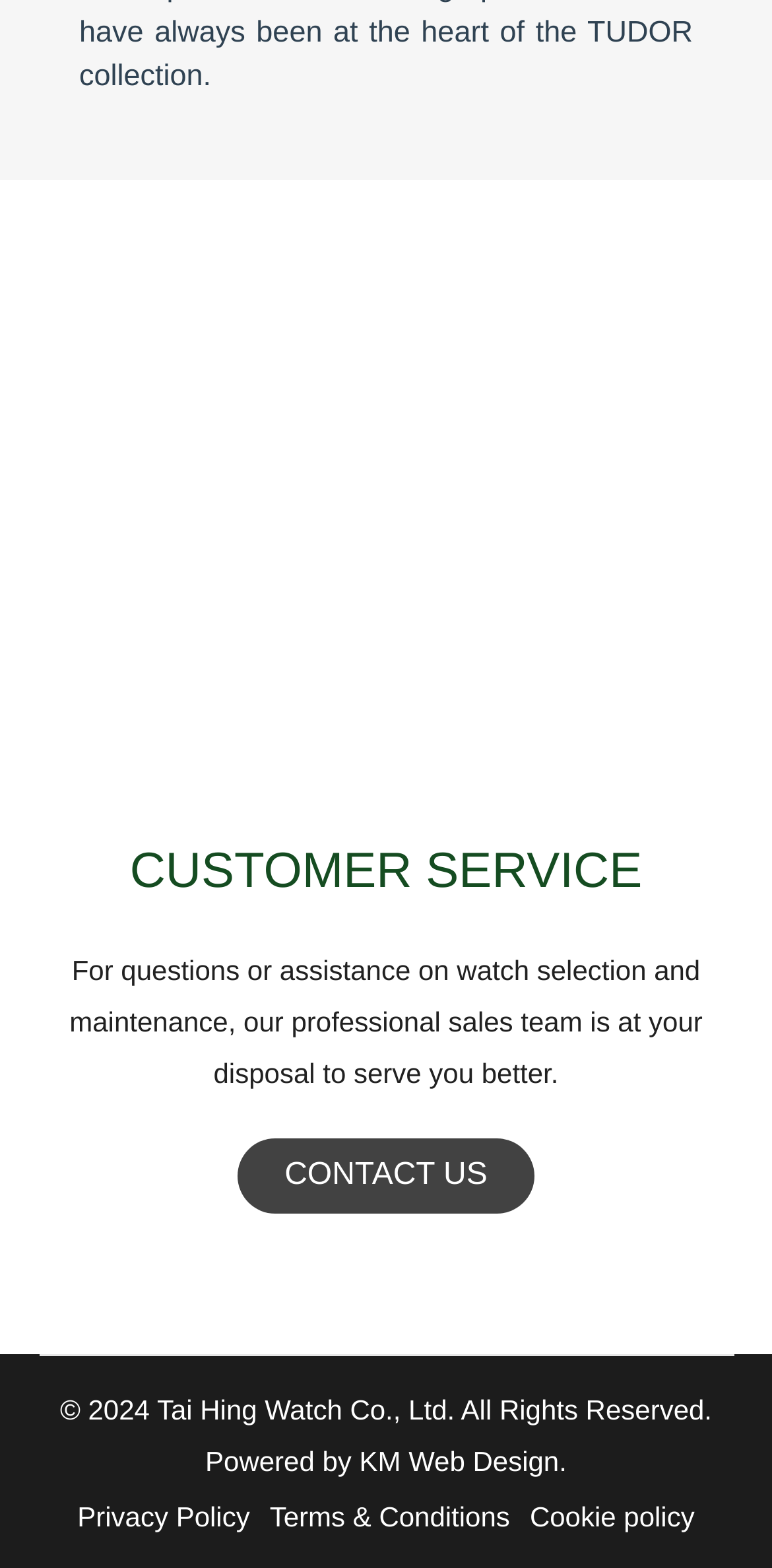Please provide the bounding box coordinates in the format (top-left x, top-left y, bottom-right x, bottom-right y). Remember, all values are floating point numbers between 0 and 1. What is the bounding box coordinate of the region described as: Tai Hing Watch Co., Ltd.

[0.194, 0.889, 0.589, 0.909]